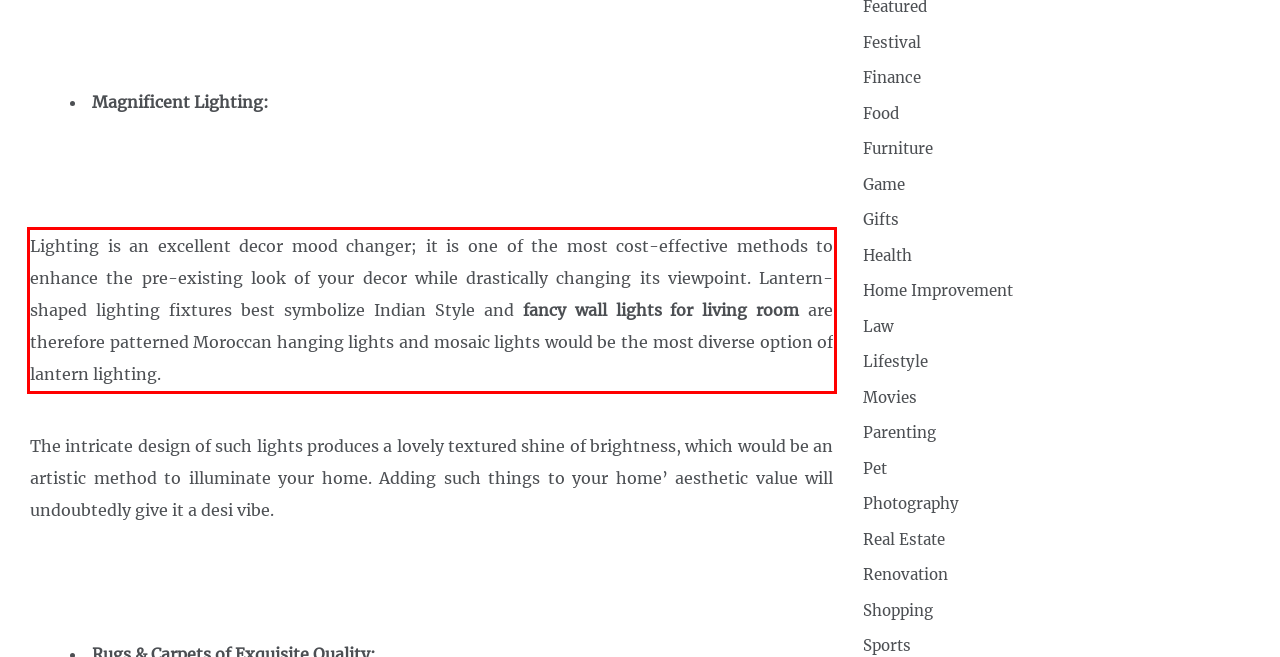You are provided with a screenshot of a webpage containing a red bounding box. Please extract the text enclosed by this red bounding box.

Lighting is an excellent decor mood changer; it is one of the most cost-effective methods to enhance the pre-existing look of your decor while drastically changing its viewpoint. Lantern-shaped lighting fixtures best symbolize Indian Style and fancy wall lights for living room are therefore patterned Moroccan hanging lights and mosaic lights would be the most diverse option of lantern lighting.